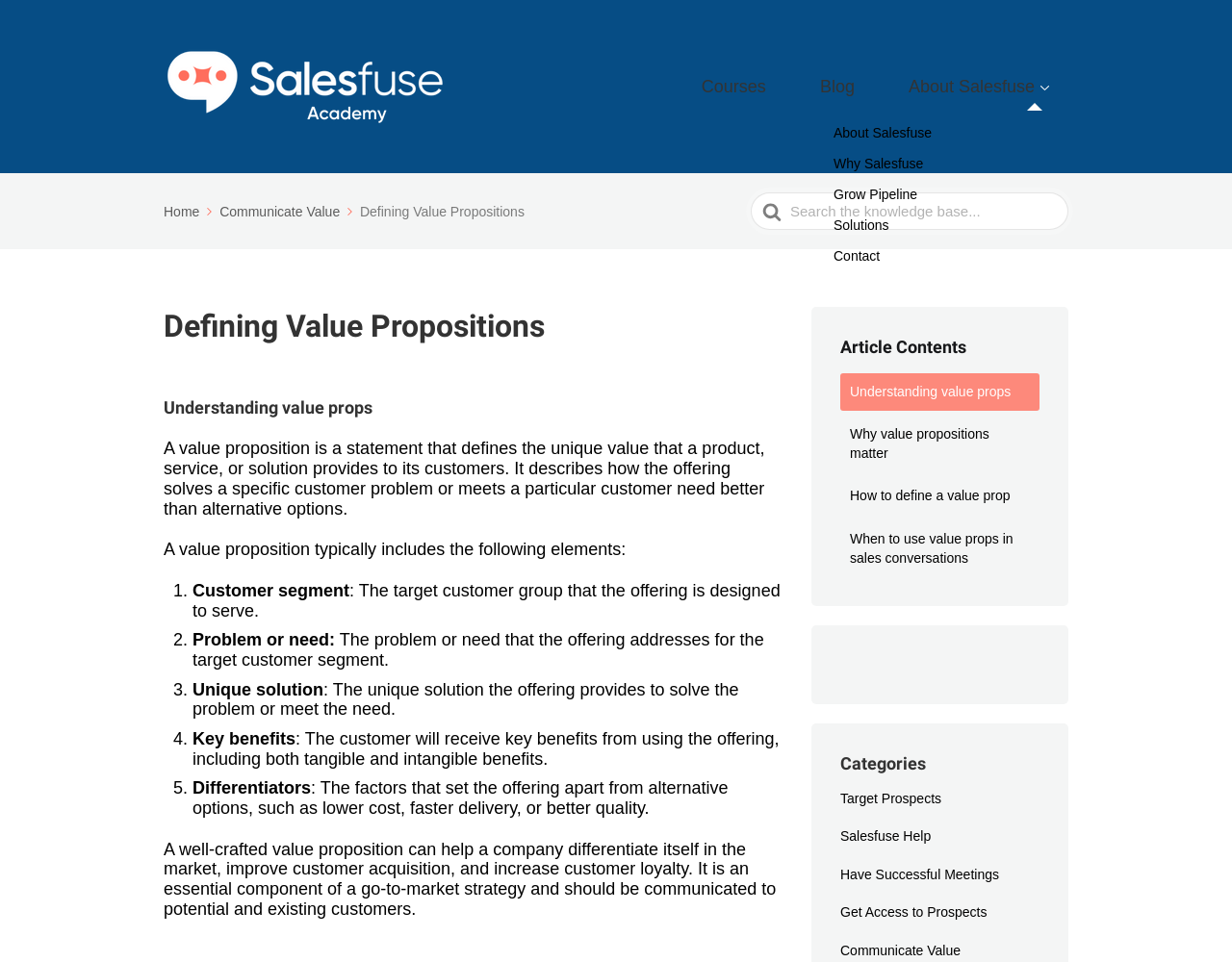Please find and report the primary heading text from the webpage.

Defining Value Propositions